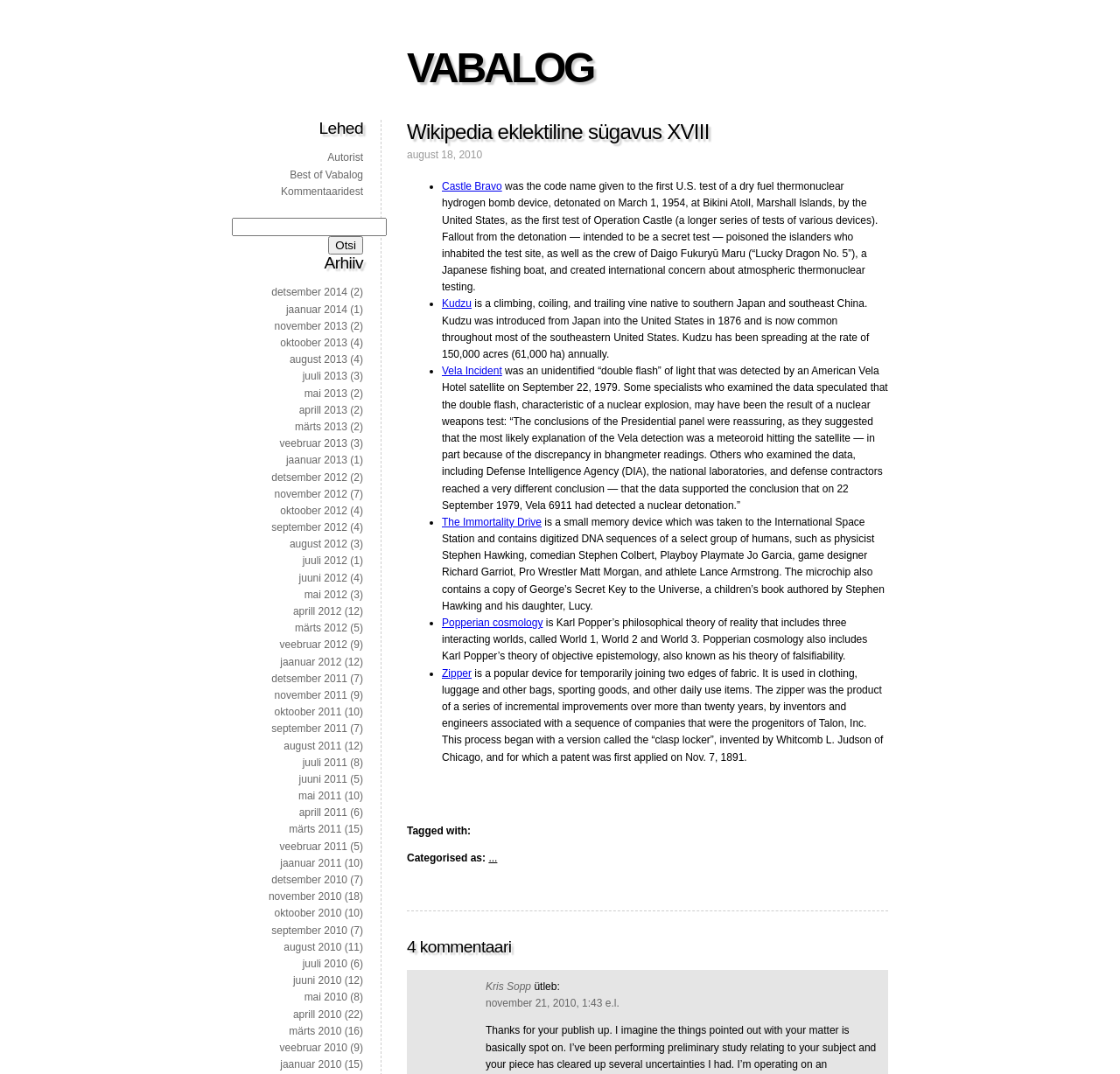Craft a detailed narrative of the webpage's structure and content.

This webpage appears to be a blog or article page with a title "Wikipedia eklektiline sügavus XVIII « VABALOG" at the top. Below the title, there is a heading "VABALOG" followed by an article section. The article section contains a heading "Wikipedia eklektiline sügavus XVIII" and a time stamp "august 18, 2010". 

The main content of the page is a list of items, each consisting of a bullet point, a link, and a brief description. There are 9 items in the list, with topics ranging from "Castle Bravo" to "Zipper". Each item has a link and a short paragraph of text describing the topic.

To the left of the main content, there is a sidebar with several sections. The top section has headings "Lehed", "Autorist", "Best of Vabalog", and "Kommentaaridest", each with a link. Below that, there is a search bar with a label "Otsi:" and a button. 

Further down the sidebar, there is a section labeled "Arhiiv" with a list of links to archived articles, organized by month and year, from December 2014 to June 2012. Each link has a number in parentheses, indicating the number of articles in that month.

At the bottom of the page, there is a section with a heading "4 kommentaari" and a comment from a user named Kris Sopp.